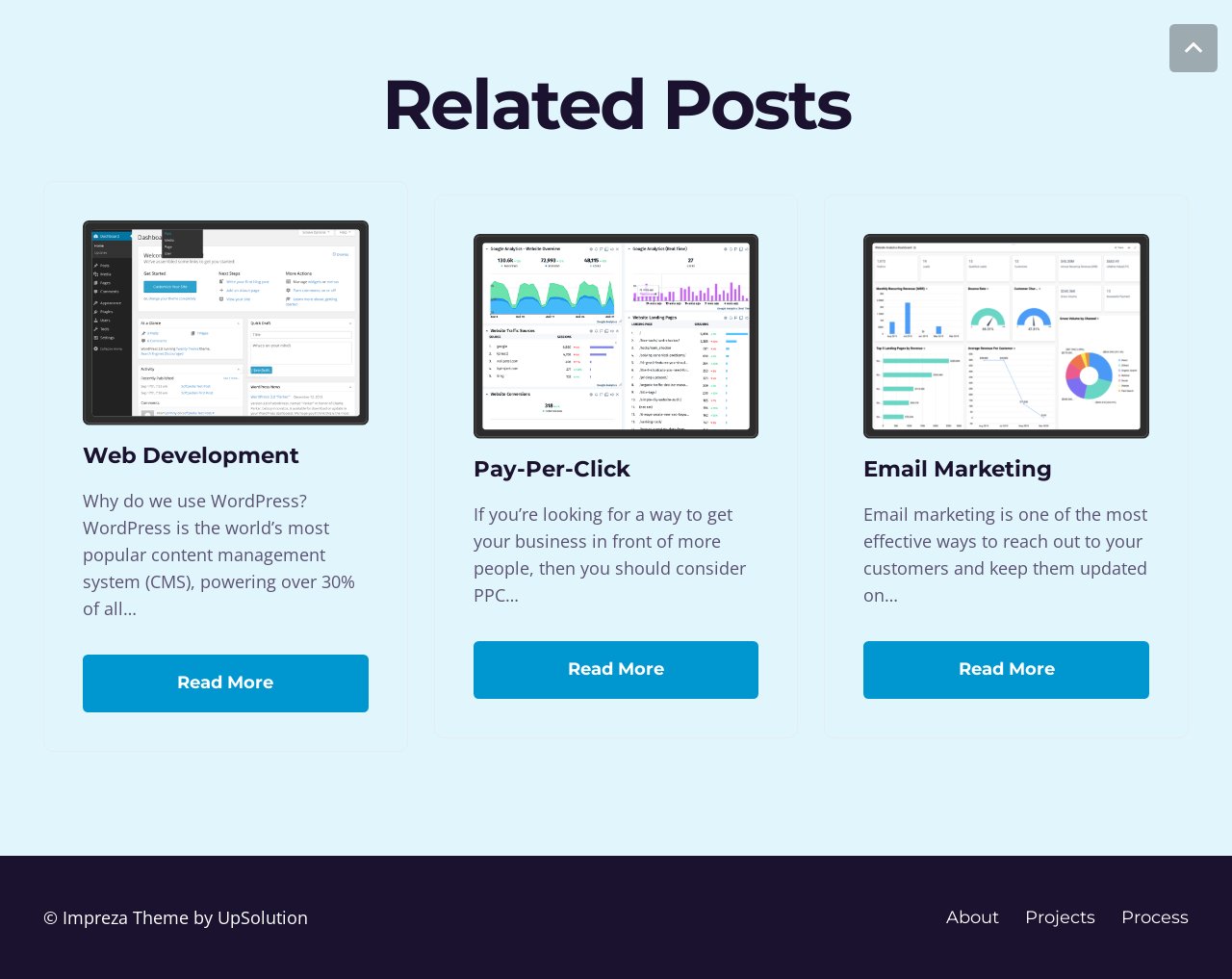Please determine the bounding box coordinates of the element's region to click in order to carry out the following instruction: "Explore Email Marketing". The coordinates should be four float numbers between 0 and 1, i.e., [left, top, right, bottom].

[0.701, 0.655, 0.933, 0.714]